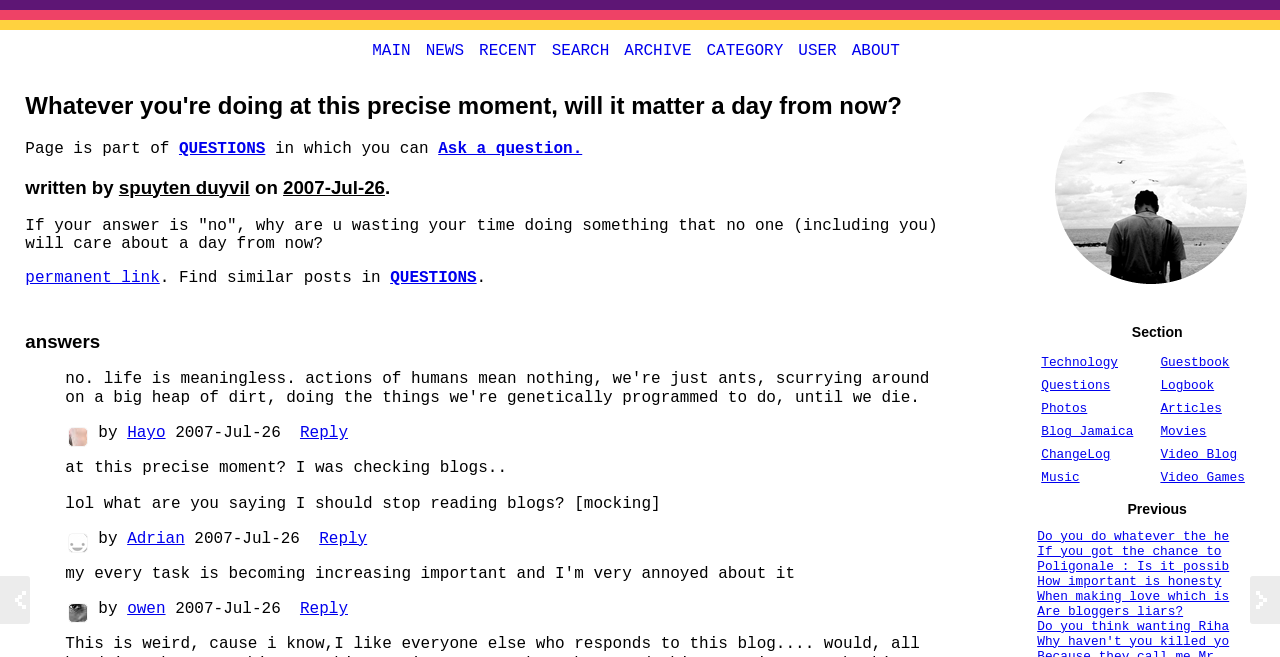Find the bounding box coordinates of the element you need to click on to perform this action: 'Reply to the answer by Hayo'. The coordinates should be represented by four float values between 0 and 1, in the format [left, top, right, bottom].

[0.234, 0.646, 0.272, 0.673]